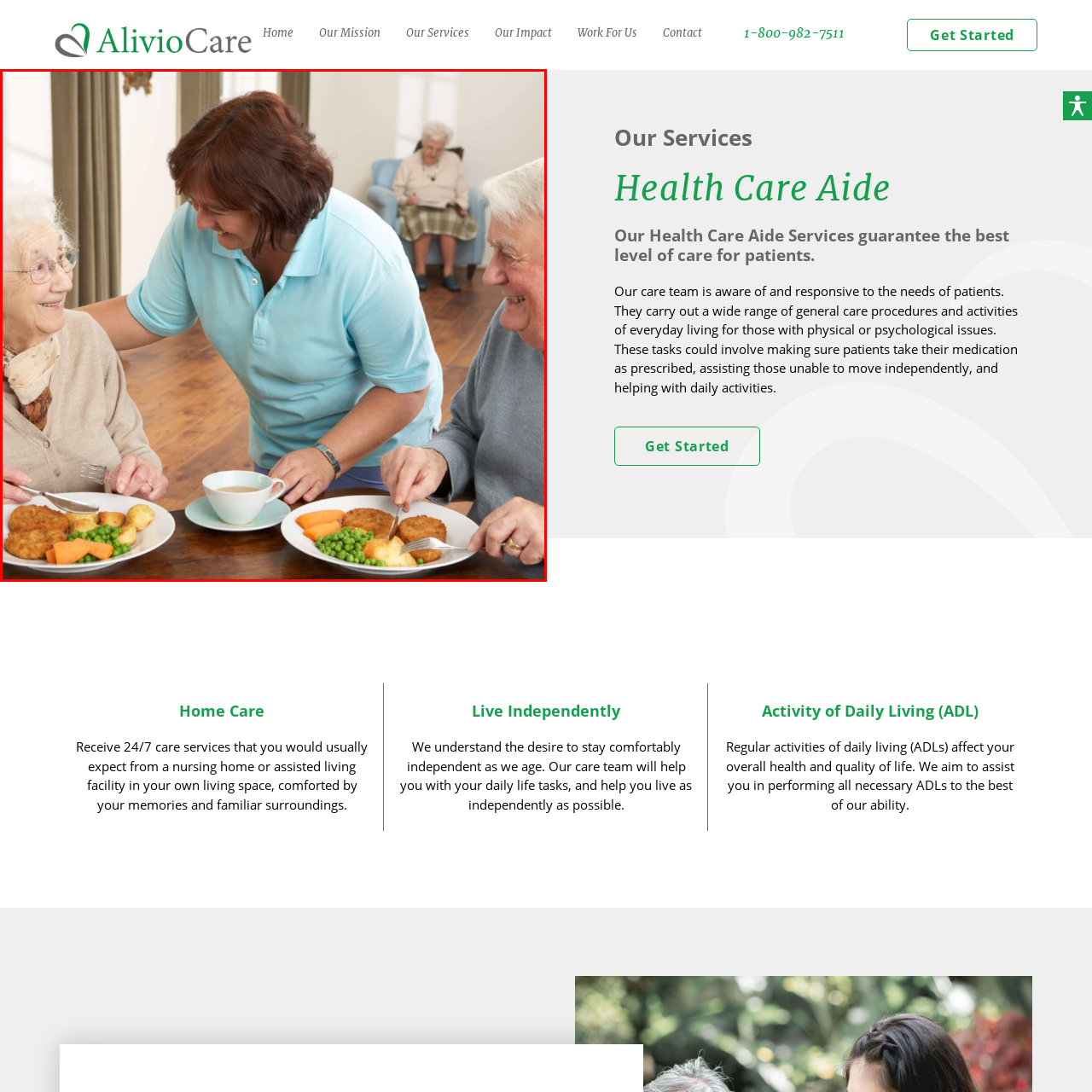Examine the content inside the red bounding box and offer a comprehensive answer to the following question using the details from the image: What is on the table in front of them?

The table in front of the healthcare aide and the elderly woman has two plates of appetizing meals consisting of vegetables, chicken, and side dishes, accompanied by a cup of tea, suggesting a warm and inviting dining experience.